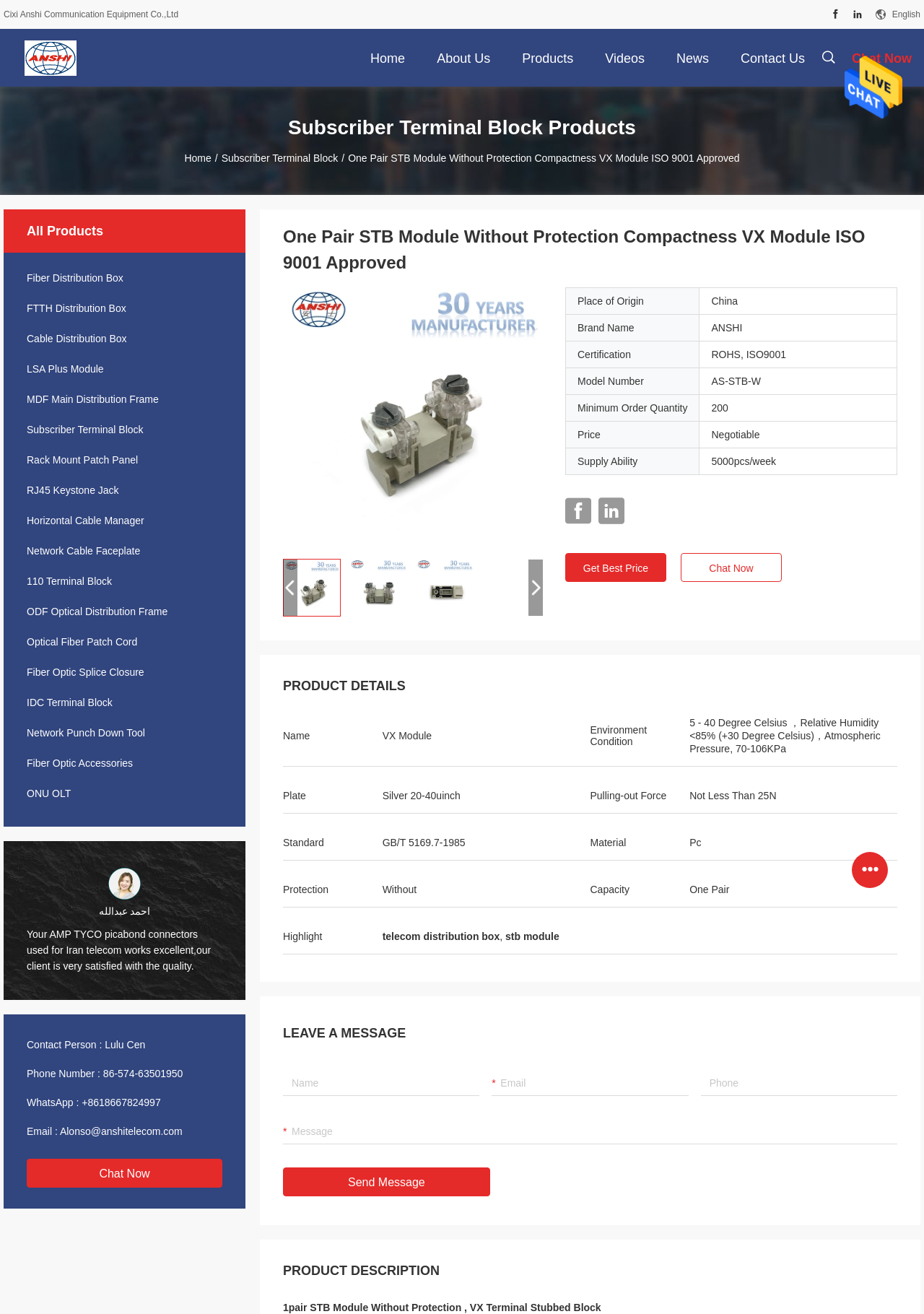Give a one-word or one-phrase response to the question:
What is the company name?

Cixi Anshi Communication Equipment Co.,Ltd